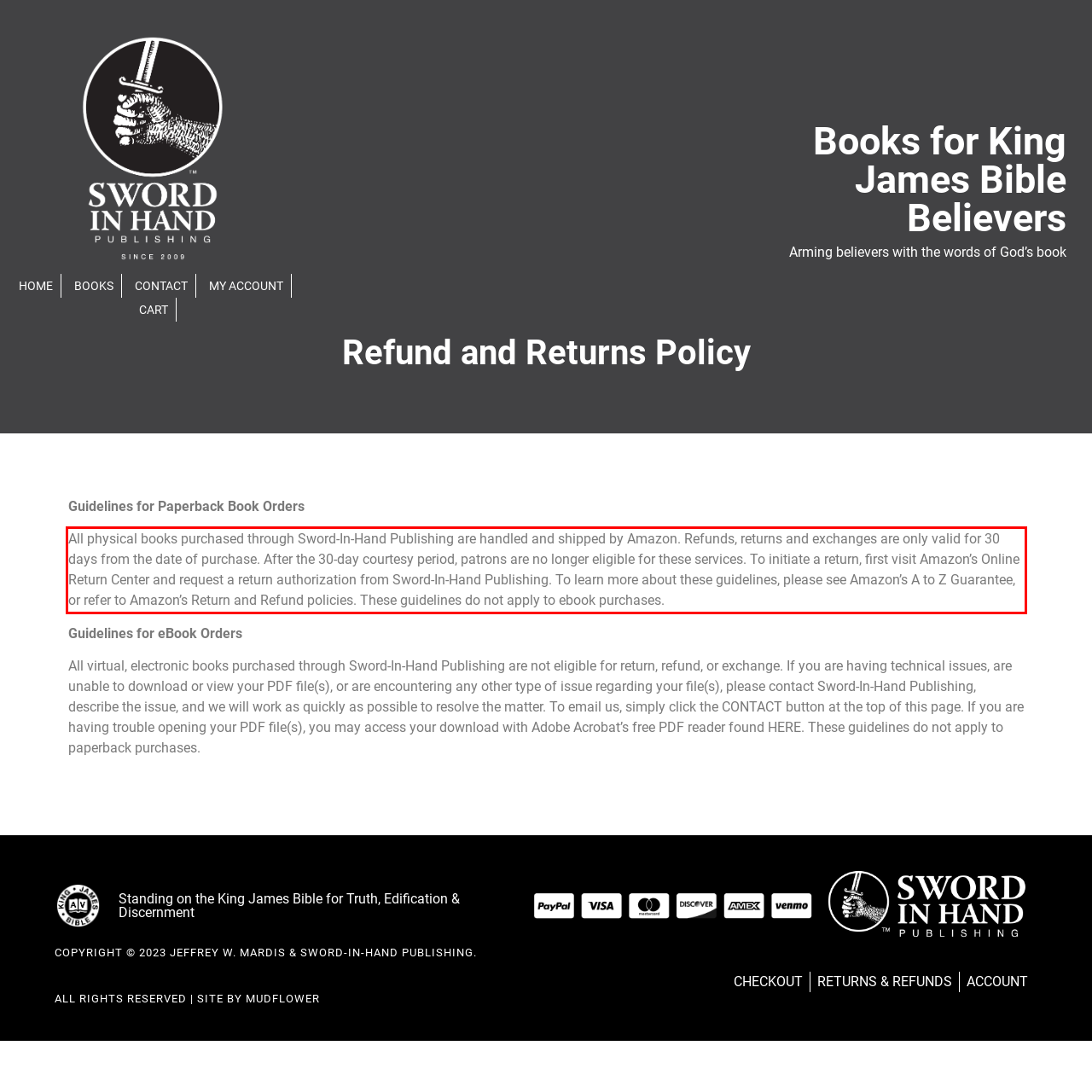You are presented with a webpage screenshot featuring a red bounding box. Perform OCR on the text inside the red bounding box and extract the content.

All physical books purchased through Sword-In-Hand Publishing are handled and shipped by Amazon. Refunds, returns and exchanges are only valid for 30 days from the date of purchase. After the 30-day courtesy period, patrons are no longer eligible for these services. To initiate a return, first visit Amazon’s Online Return Center and request a return authorization from Sword-In-Hand Publishing. To learn more about these guidelines, please see Amazon’s A to Z Guarantee, or refer to Amazon’s Return and Refund policies. These guidelines do not apply to ebook purchases.